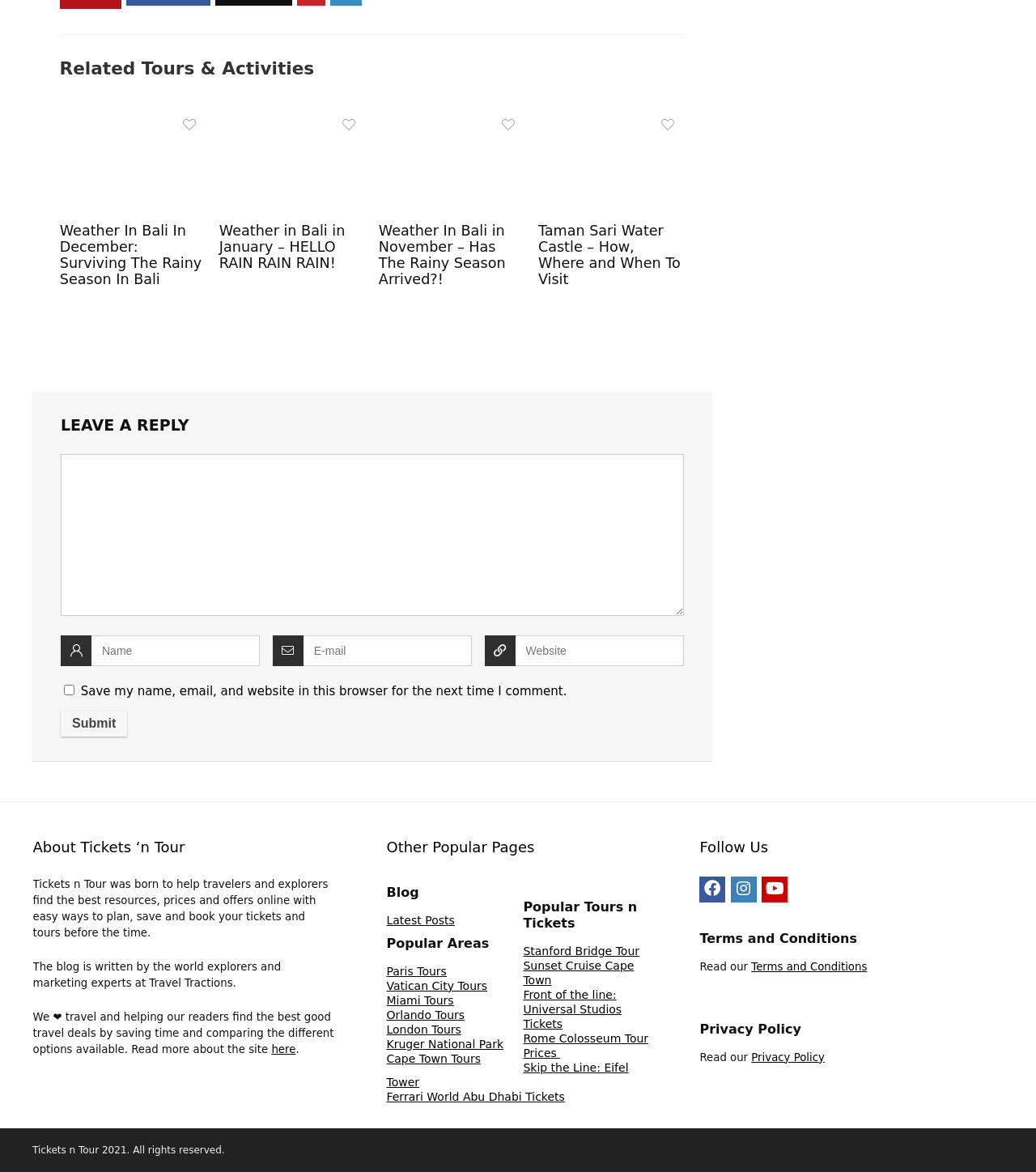Find the bounding box coordinates of the element to click in order to complete this instruction: "Leave a reply". The bounding box coordinates must be four float numbers between 0 and 1, denoted as [left, top, right, bottom].

[0.059, 0.355, 0.66, 0.37]